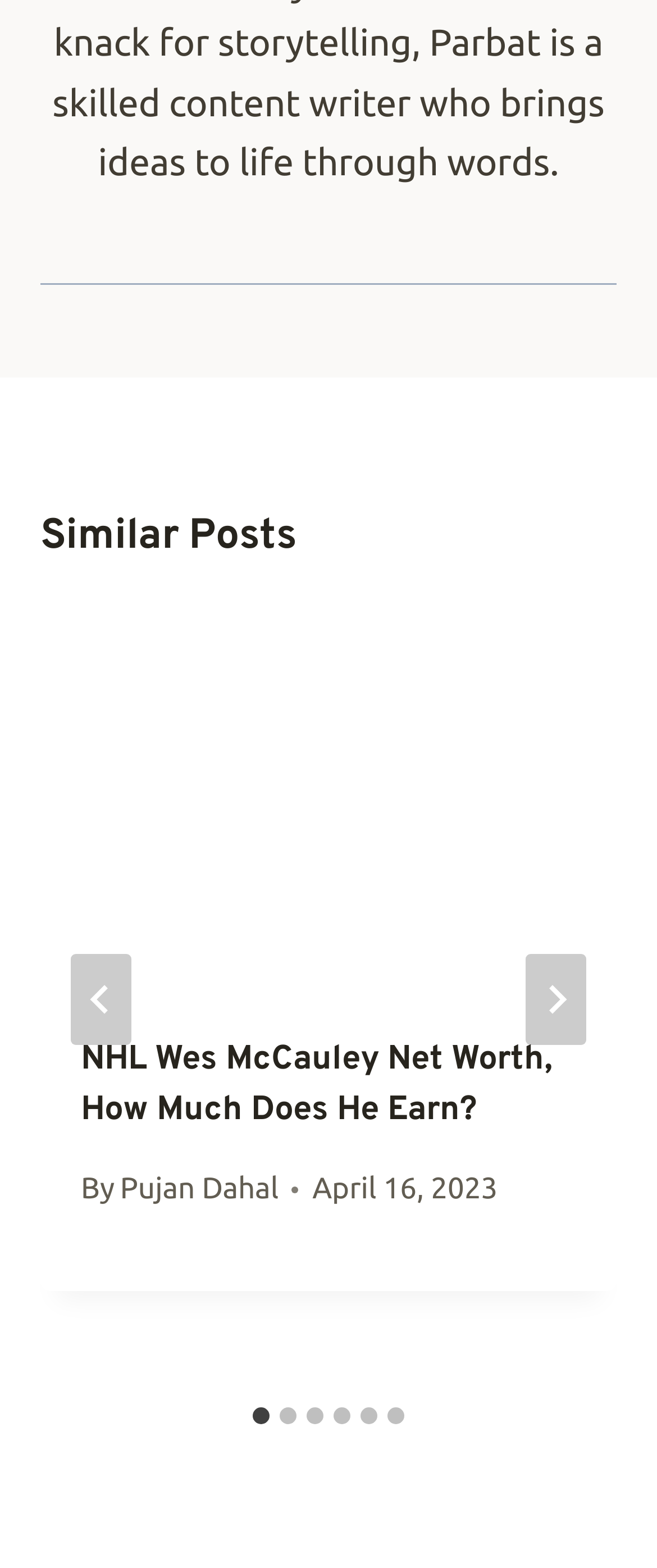Bounding box coordinates are to be given in the format (top-left x, top-left y, bottom-right x, bottom-right y). All values must be floating point numbers between 0 and 1. Provide the bounding box coordinate for the UI element described as: Pujan Dahal

[0.183, 0.748, 0.424, 0.769]